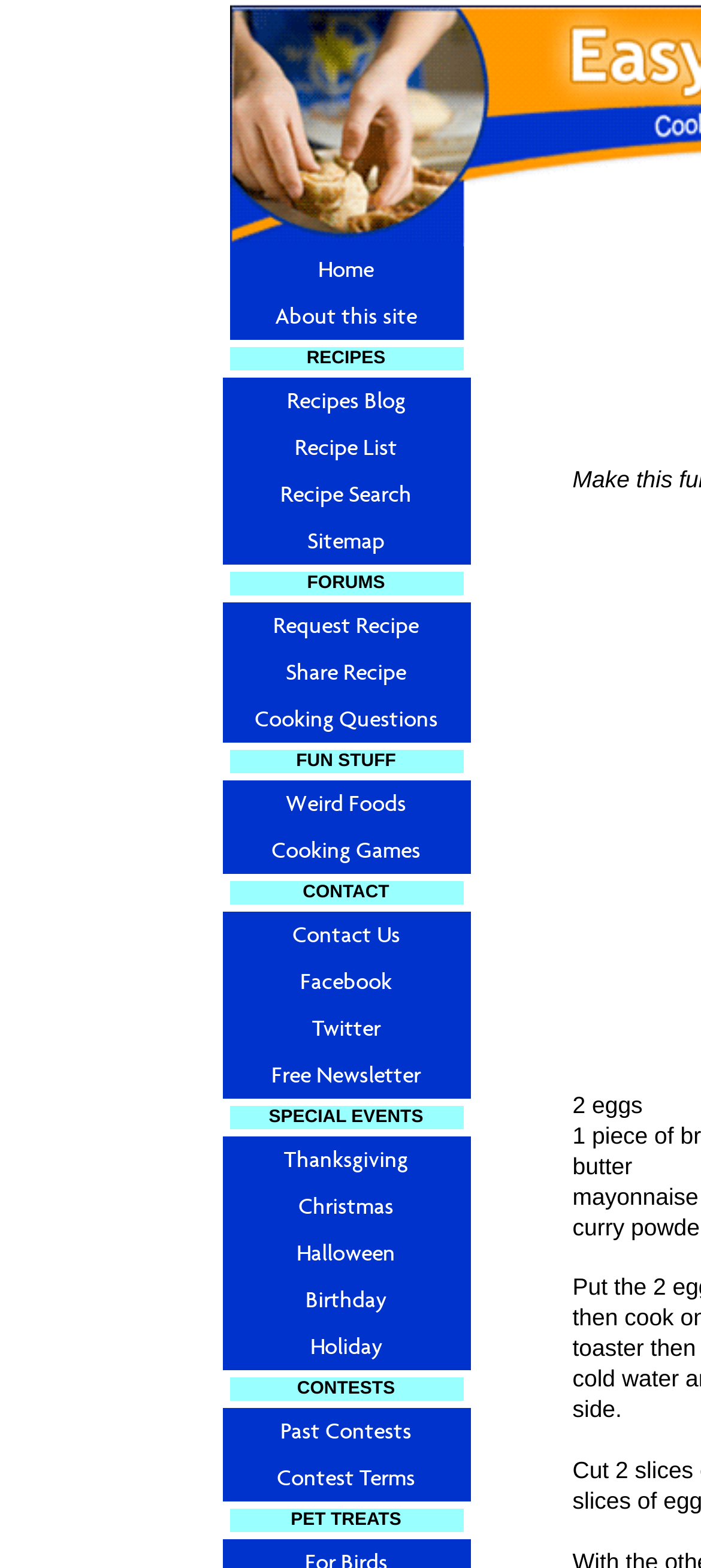Respond to the following question with a brief word or phrase:
What is the last link under the CONTACT category?

Free Newsletter